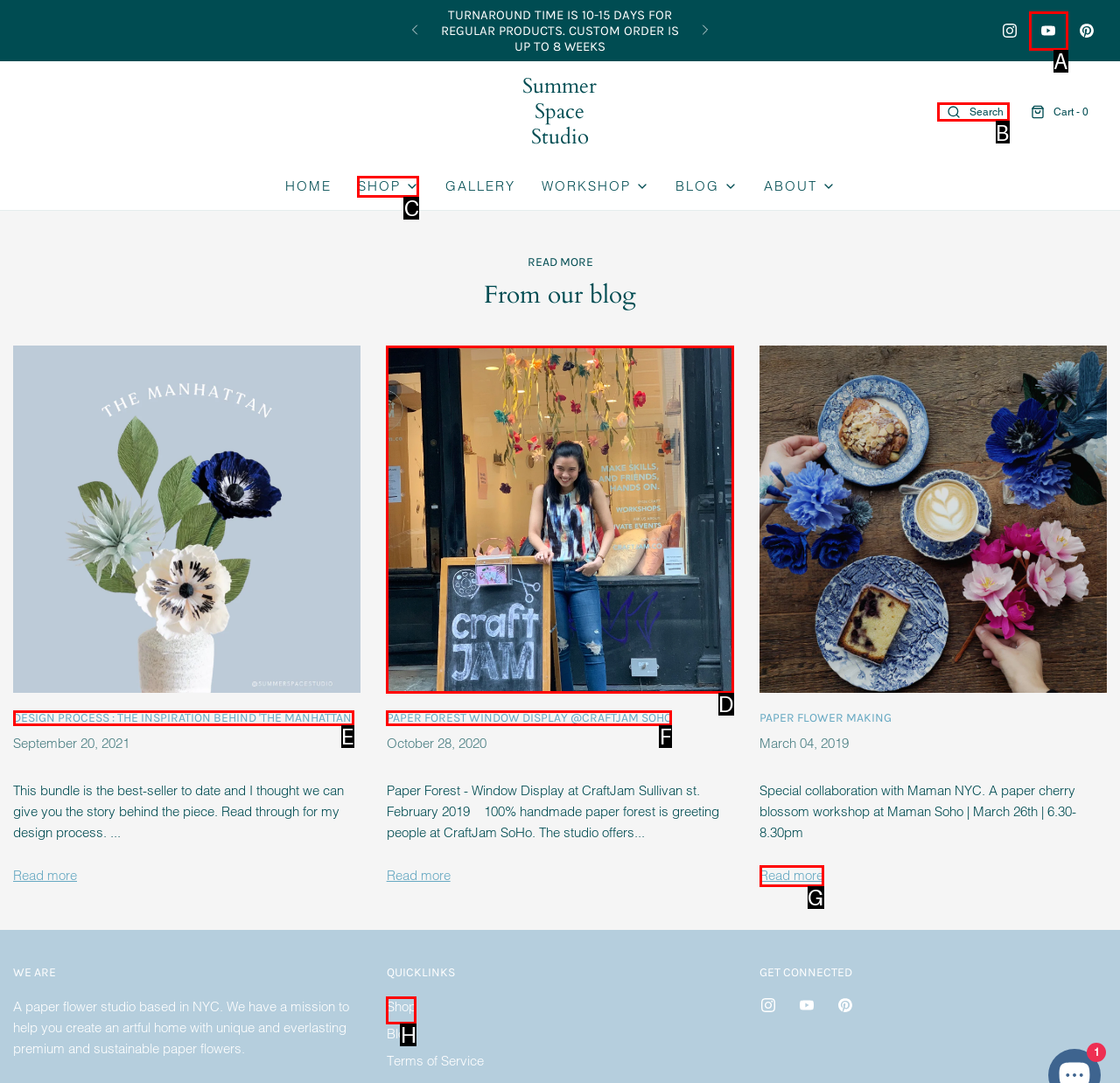Find the appropriate UI element to complete the task: Open the search bar. Indicate your choice by providing the letter of the element.

B